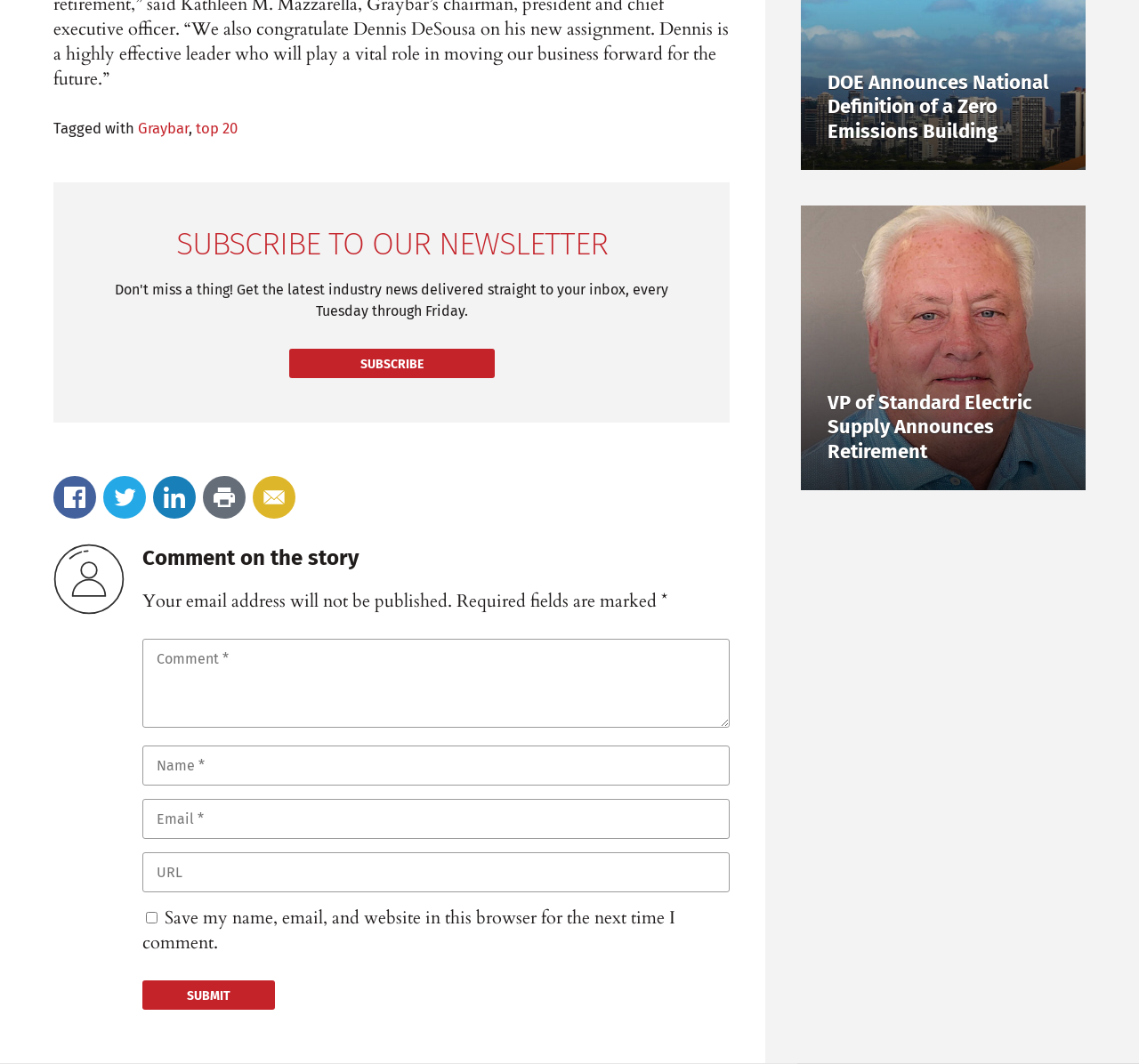Please identify the bounding box coordinates of the element's region that needs to be clicked to fulfill the following instruction: "Comment on the story". The bounding box coordinates should consist of four float numbers between 0 and 1, i.e., [left, top, right, bottom].

[0.125, 0.513, 0.641, 0.537]